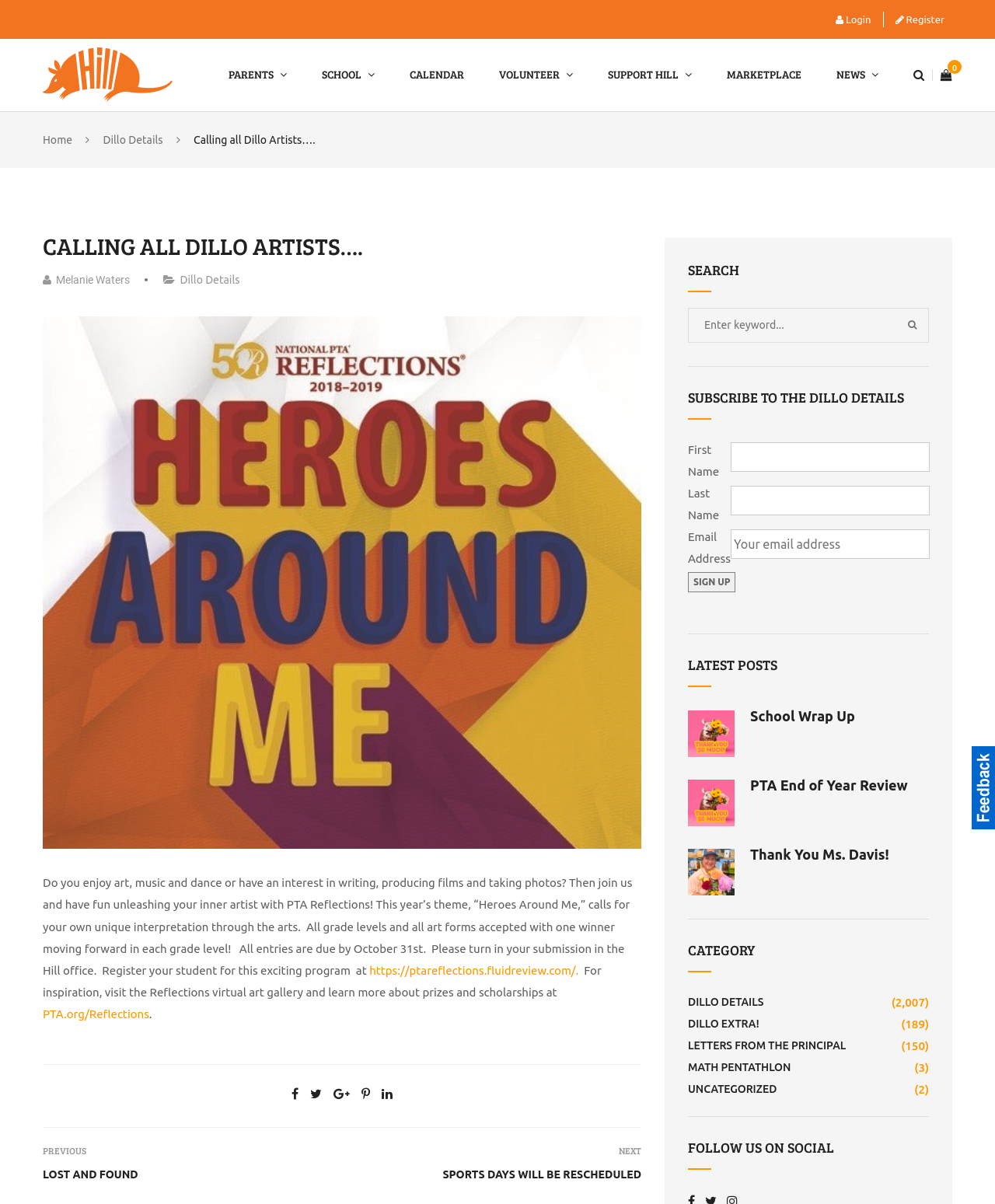Identify the bounding box coordinates of the area you need to click to perform the following instruction: "Register for the Reflections program".

[0.371, 0.8, 0.587, 0.811]